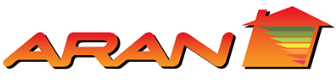Refer to the image and provide an in-depth answer to the question:
What is the focus of Aran's services?

The illustration of a house with visual elements suggesting insulation and energy conservation, along with the mention of sustainable solutions such as cavity wall insulation, eco grants, and heating systems, indicates that Aran's services focus on energy conservation.